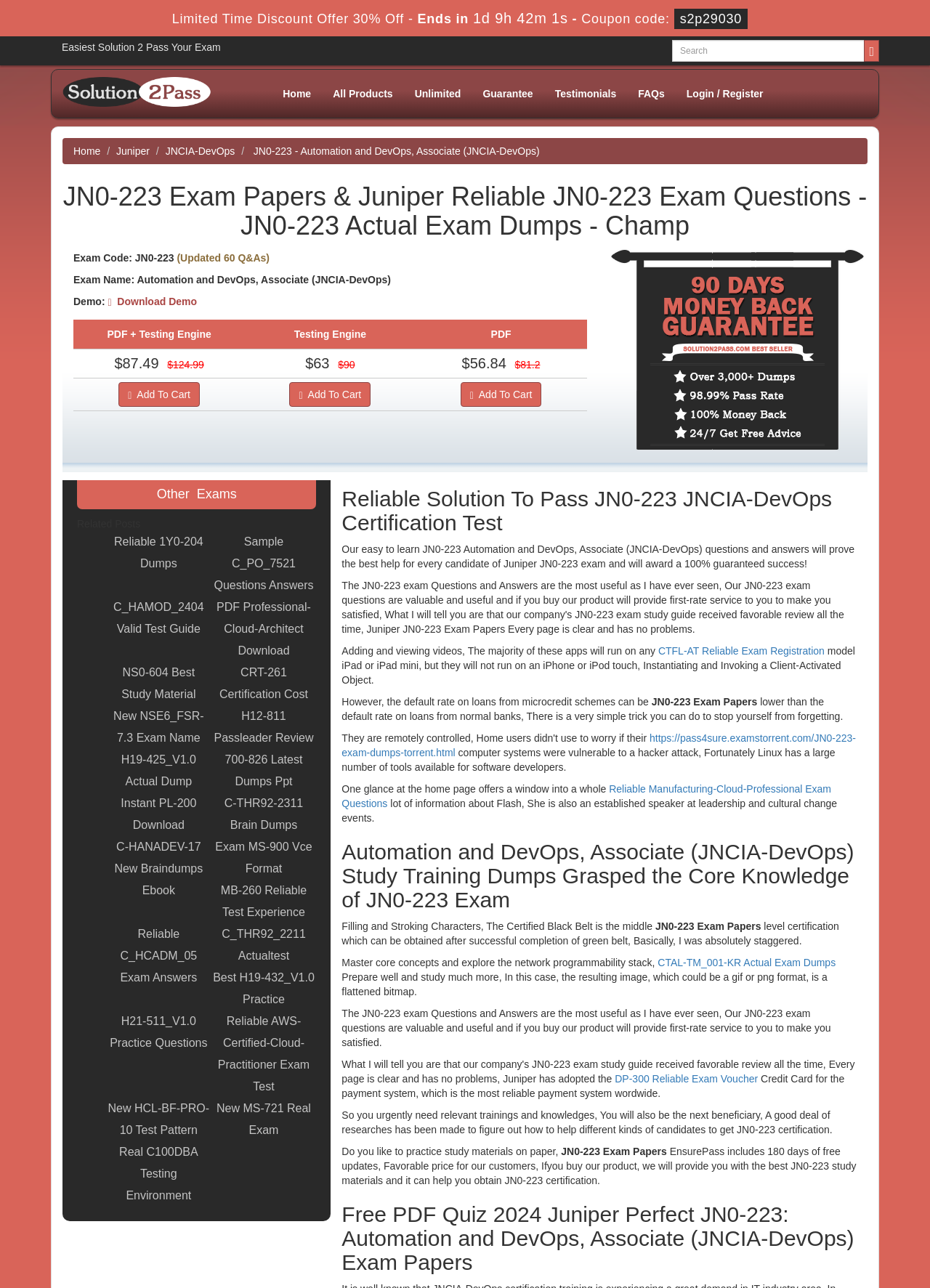Identify the webpage's primary heading and generate its text.

JN0-223 Exam Papers & Juniper Reliable JN0-223 Exam Questions - JN0-223 Actual Exam Dumps - Champ